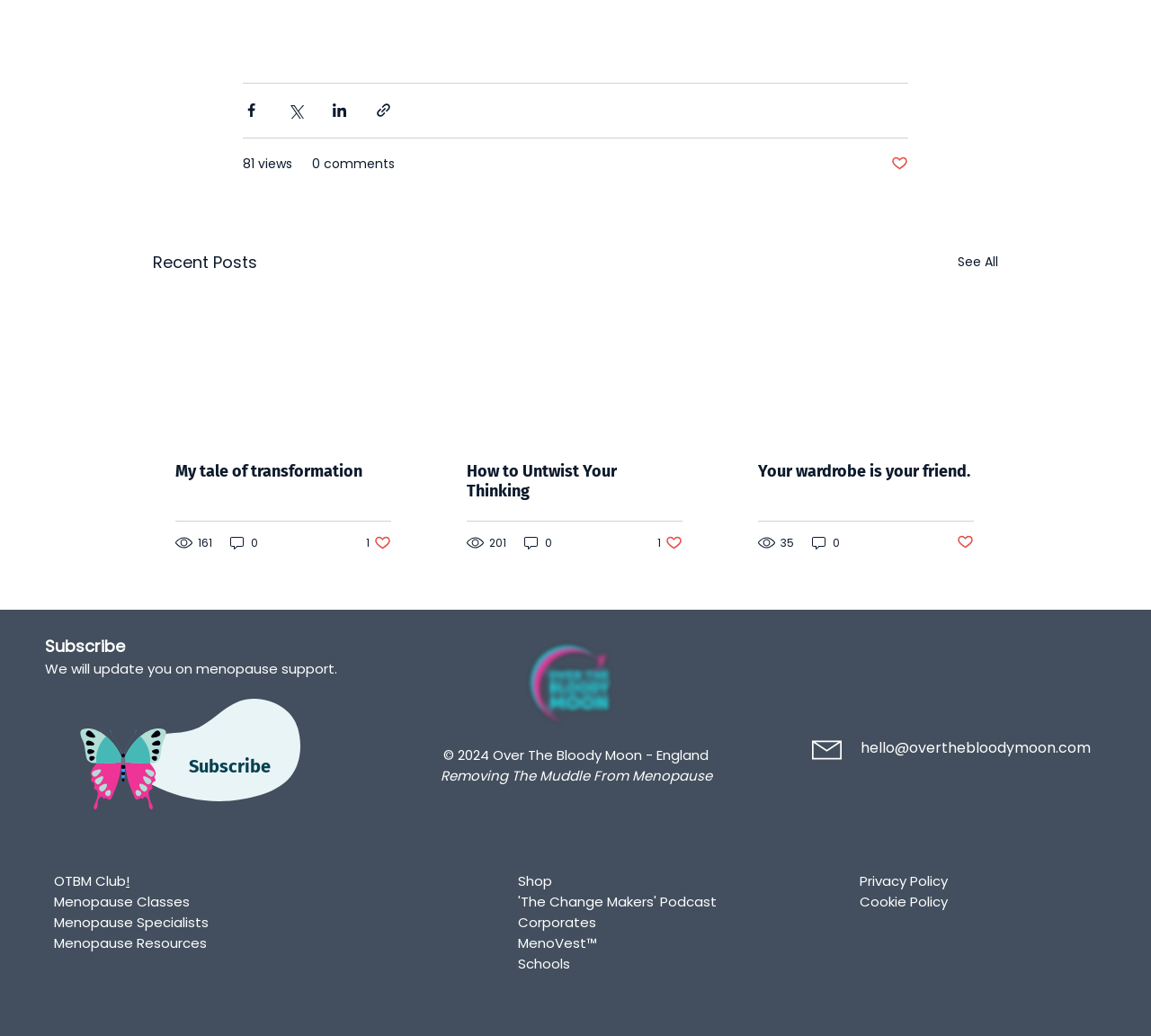Find and provide the bounding box coordinates for the UI element described with: "value="Comment"".

None